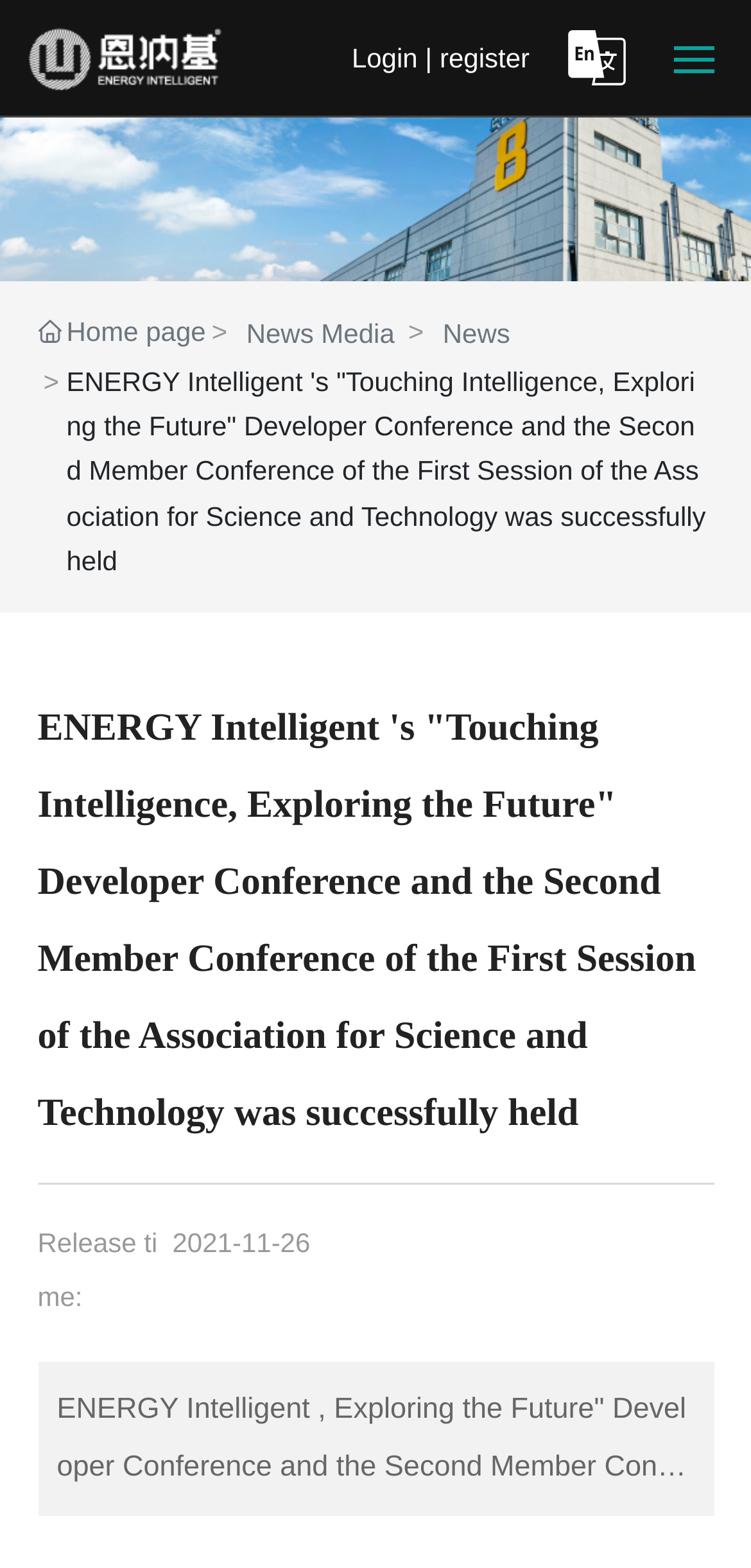Provide an in-depth caption for the elements present on the webpage.

The webpage appears to be the homepage of ENERGY Intelligent Technology Wuxi Co.,Ltd. At the top left corner, there is a logo image and a link to the company's name. Below the logo, there is a navigation menu with links to various sections of the website, including "Home", "About us", "Products", "Service", "Advantages", "News", and "Contact". Each link is accompanied by a small image.

On the top right corner, there are links to "Login" and "Register", separated by a vertical line. Next to these links, there is another image.

The main content of the page is divided into two sections. On the left side, there is a section with a heading that describes the successful holding of the "Touching Intelligence, Exploring the Future" Developer Conference and the Second Member Conference of the First Session of the Association for Science and Technology. Below the heading, there is a paragraph of text that provides more details about the event.

On the right side, there are three links to "Home page", "News Media", and "News", each with a small image. Below these links, there is a horizontal separator line.

At the bottom of the page, there is a section with the release time of the news article, which is November 26, 2021.